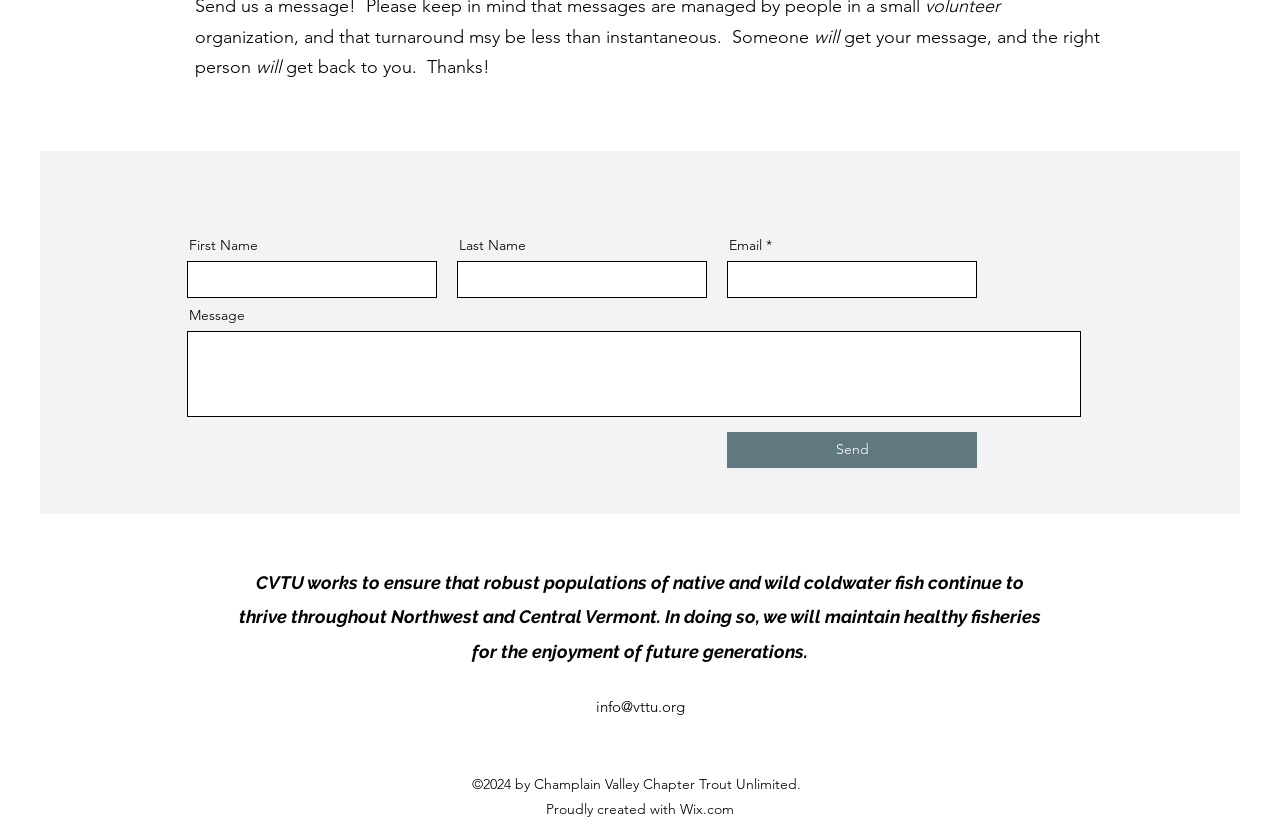Please predict the bounding box coordinates (top-left x, top-left y, bottom-right x, bottom-right y) for the UI element in the screenshot that fits the description: parent_node: Message

[0.146, 0.397, 0.845, 0.501]